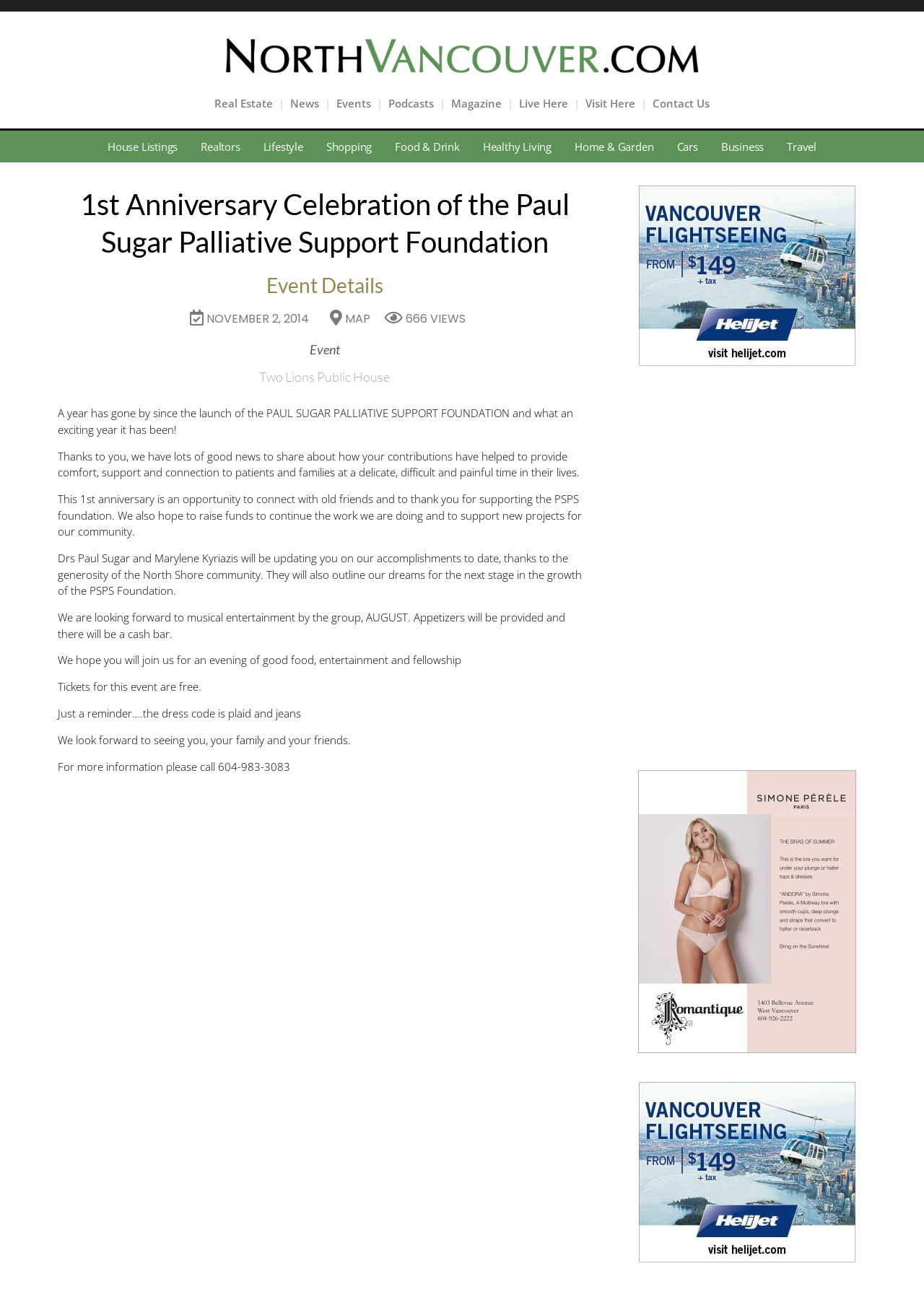Determine the bounding box of the UI element mentioned here: "Realtors". The coordinates must be in the format [left, top, right, bottom] with values ranging from 0 to 1.

[0.205, 0.101, 0.272, 0.126]